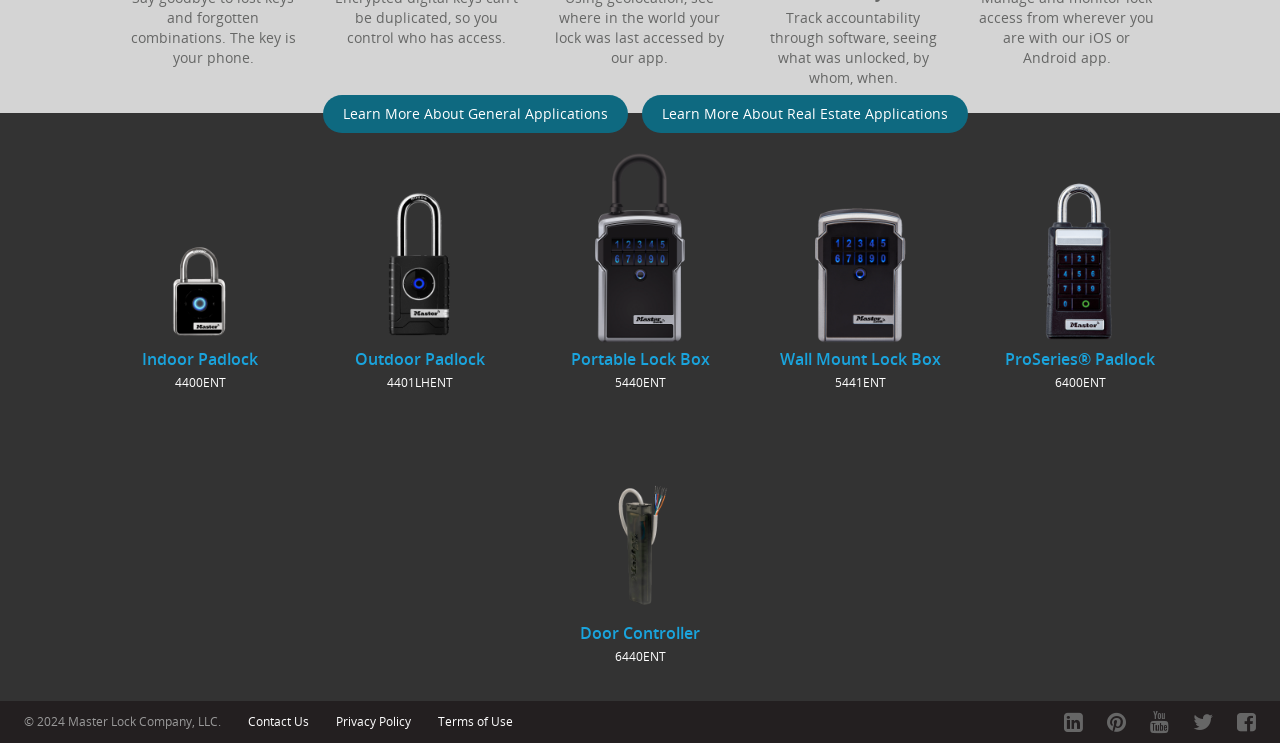Predict the bounding box of the UI element that fits this description: "Gallatin School of Individualized Study".

None